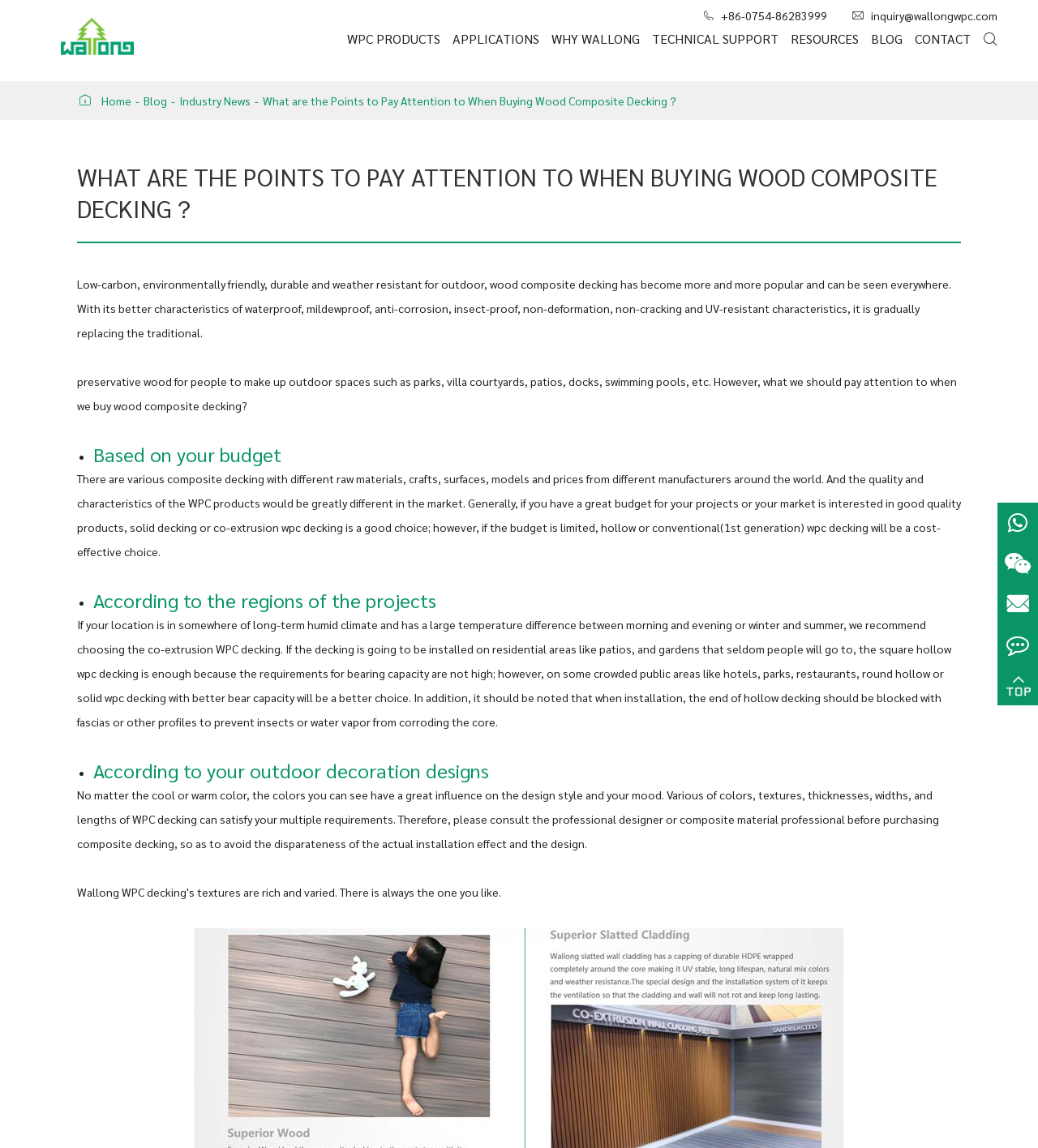Using the provided element description: "Resources", identify the bounding box coordinates. The coordinates should be four floats between 0 and 1 in the order [left, top, right, bottom].

[0.762, 0.02, 0.827, 0.048]